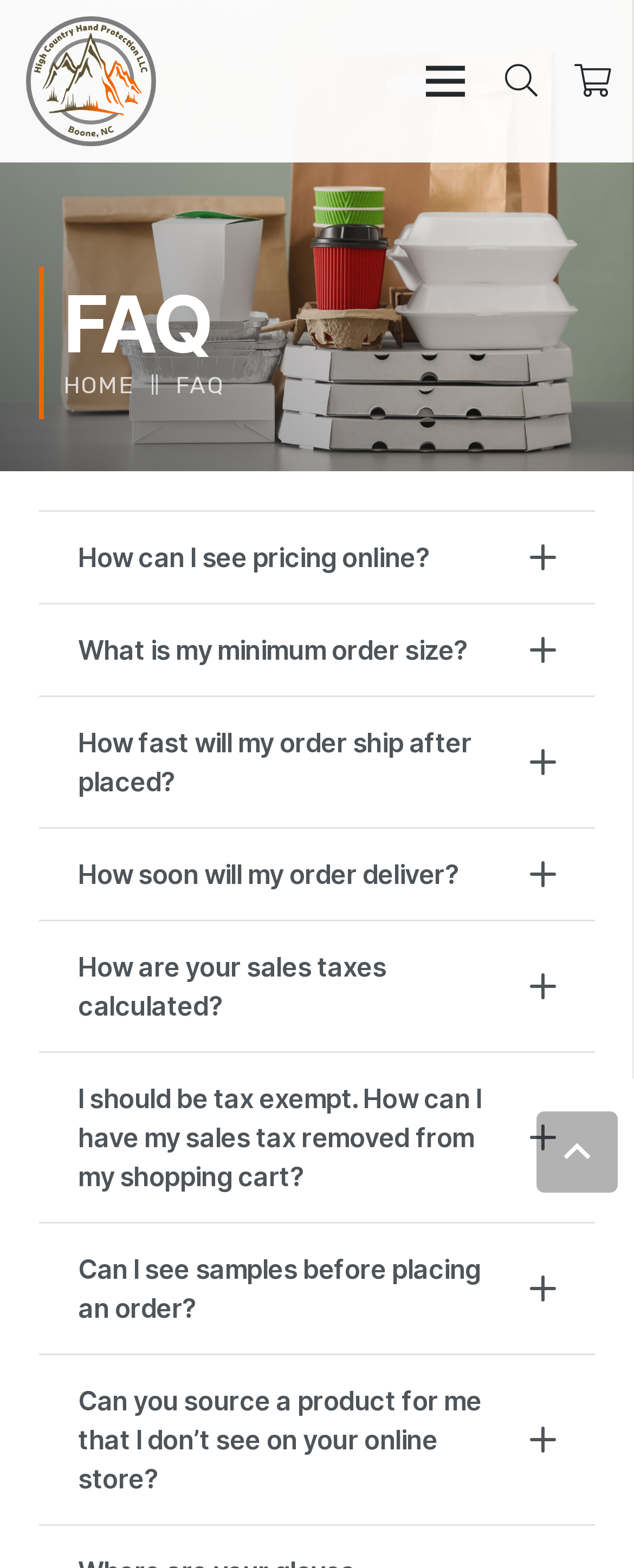Pinpoint the bounding box coordinates of the clickable element needed to complete the instruction: "View recent posts". The coordinates should be provided as four float numbers between 0 and 1: [left, top, right, bottom].

None